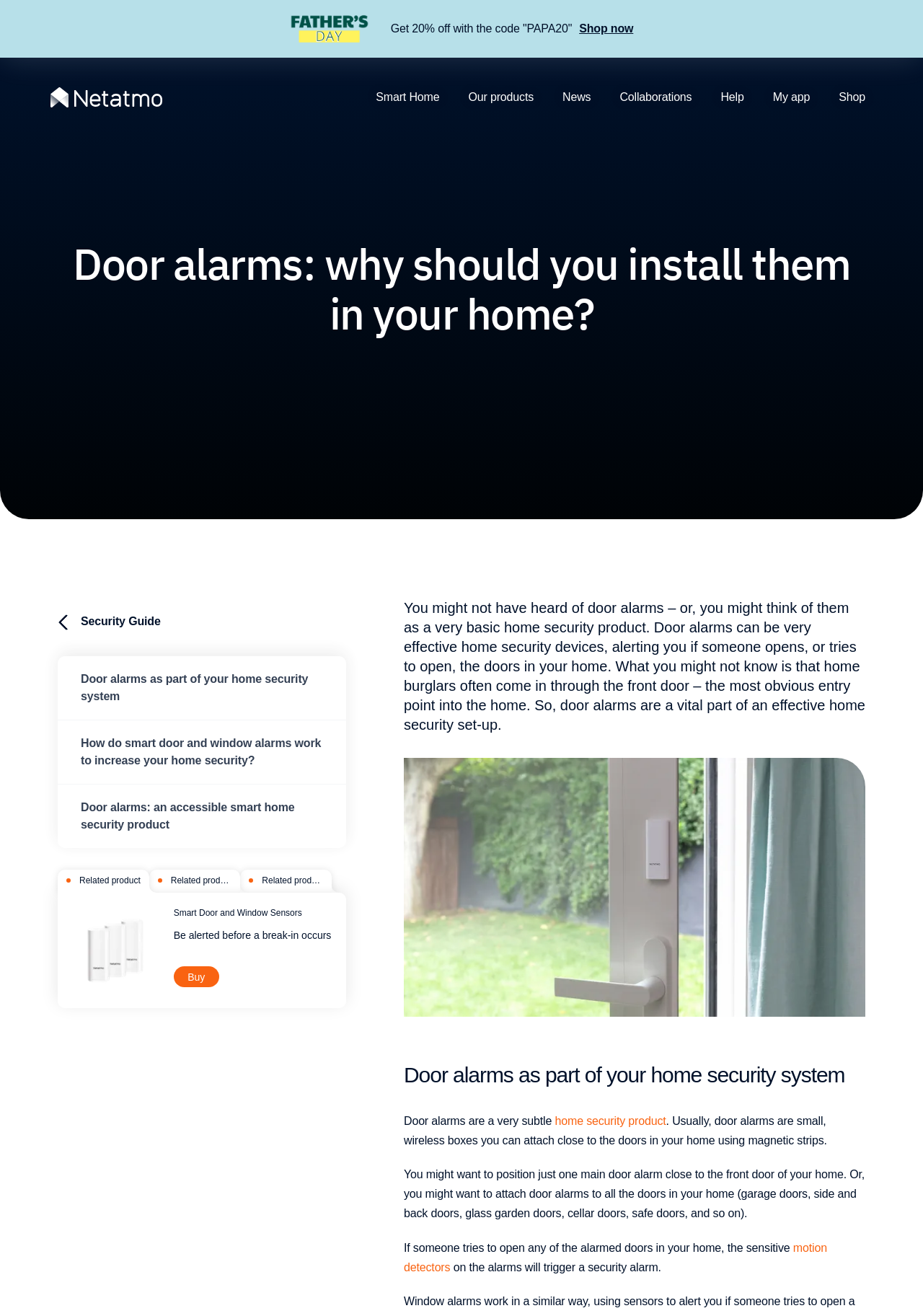Provide the bounding box coordinates, formatted as (top-left x, top-left y, bottom-right x, bottom-right y), with all values being floating point numbers between 0 and 1. Identify the bounding box of the UI element that matches the description: motion detectors

[0.438, 0.943, 0.896, 0.968]